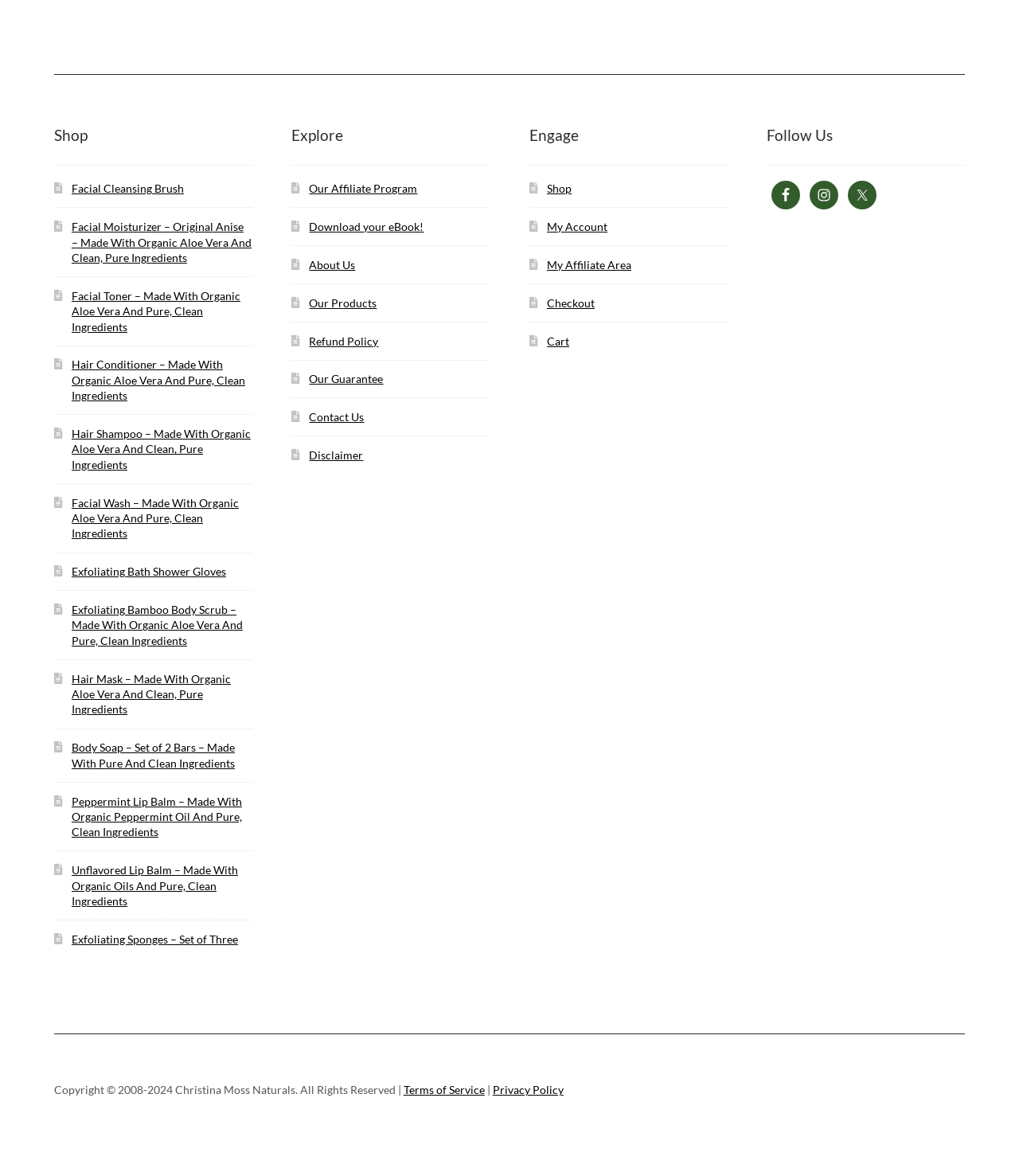From the element description: "Our Guarantee", extract the bounding box coordinates of the UI element. The coordinates should be expressed as four float numbers between 0 and 1, in the order [left, top, right, bottom].

[0.304, 0.316, 0.376, 0.328]